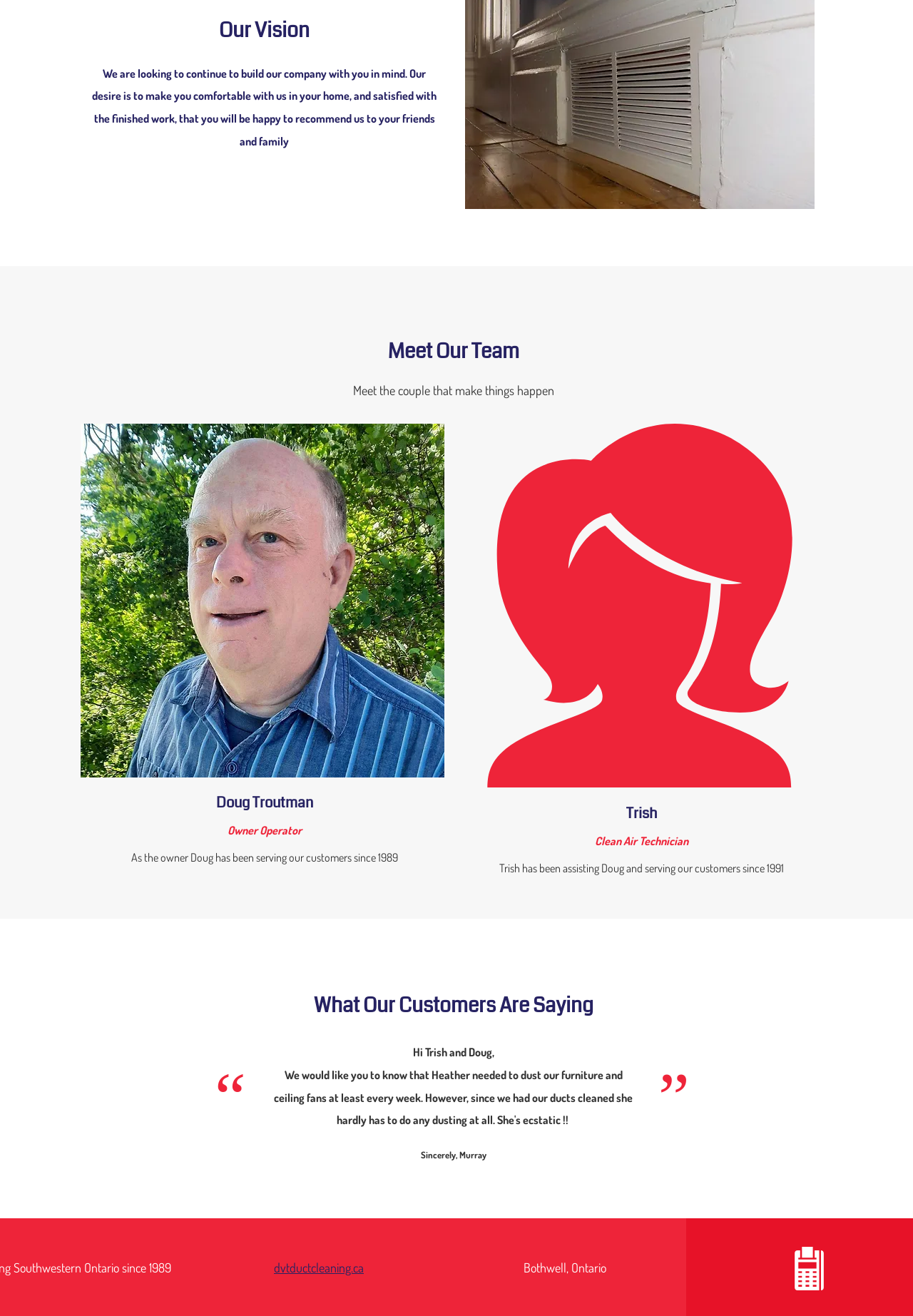Refer to the screenshot and give an in-depth answer to this question: What is the purpose of the webpage?

Based on the various heading elements such as 'Our Vision', 'Meet Our Team', and 'What Our Customers Are Saying', it can be inferred that the purpose of the webpage is to introduce the company and its team, as well as showcase customer testimonials.